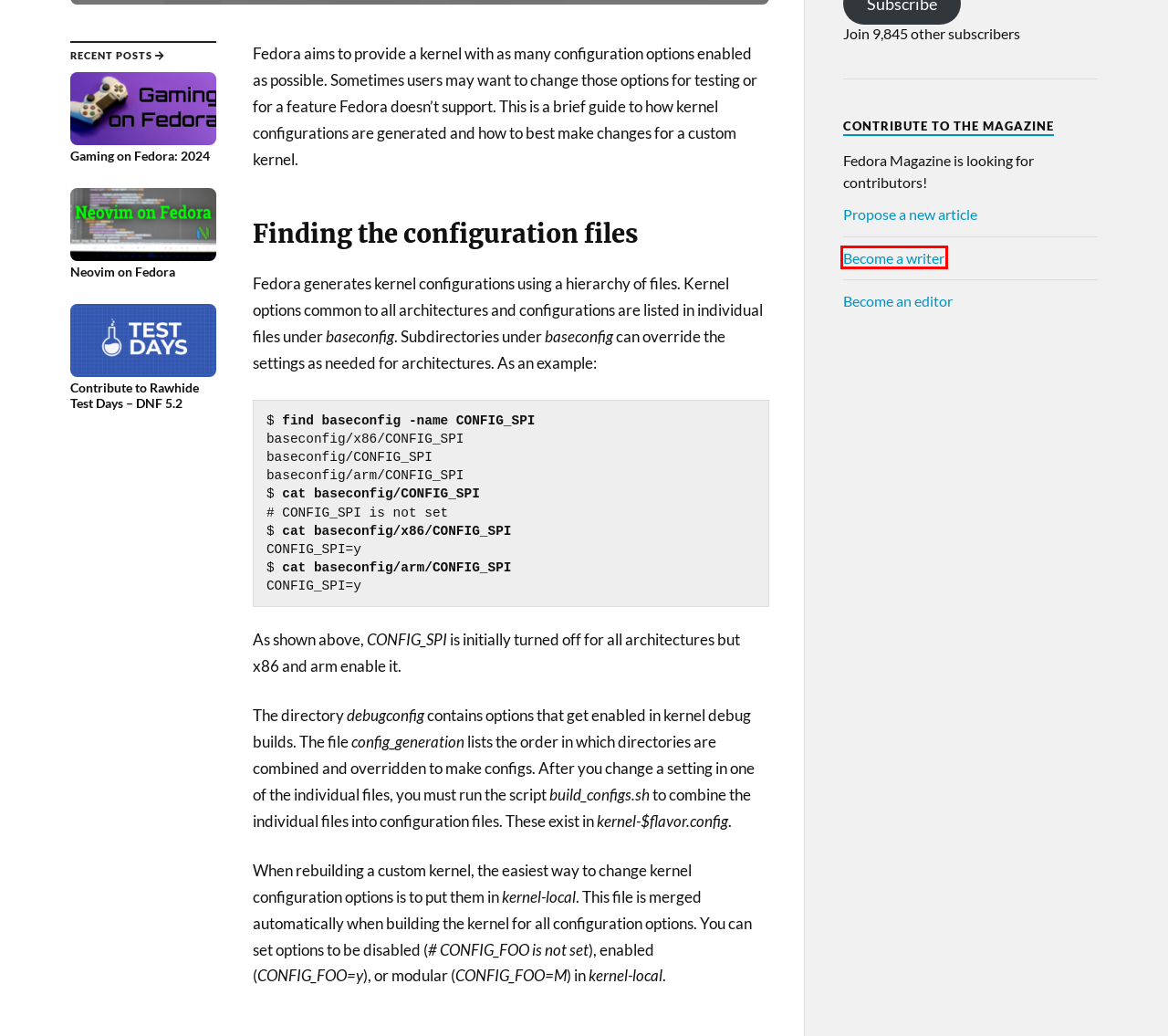Look at the screenshot of a webpage that includes a red bounding box around a UI element. Select the most appropriate webpage description that matches the page seen after clicking the highlighted element. Here are the candidates:
A. Fedora Project community Archives - Fedora Magazine
B. Gaming on Fedora: 2024 - Fedora Magazine
C. Proposing Articles for Fedora Magazine :: Fedora Docs
D. Contributing as a Fedora Magazine Writer :: Fedora Docs
E. Contributing as a Fedora Magazine Editor :: Fedora Docs
F. Contribute to Rawhide Test Days – DNF 5.2 - Fedora Magazine
G. Neovim on Fedora - Fedora Magazine
H. Fedora Magazine

D